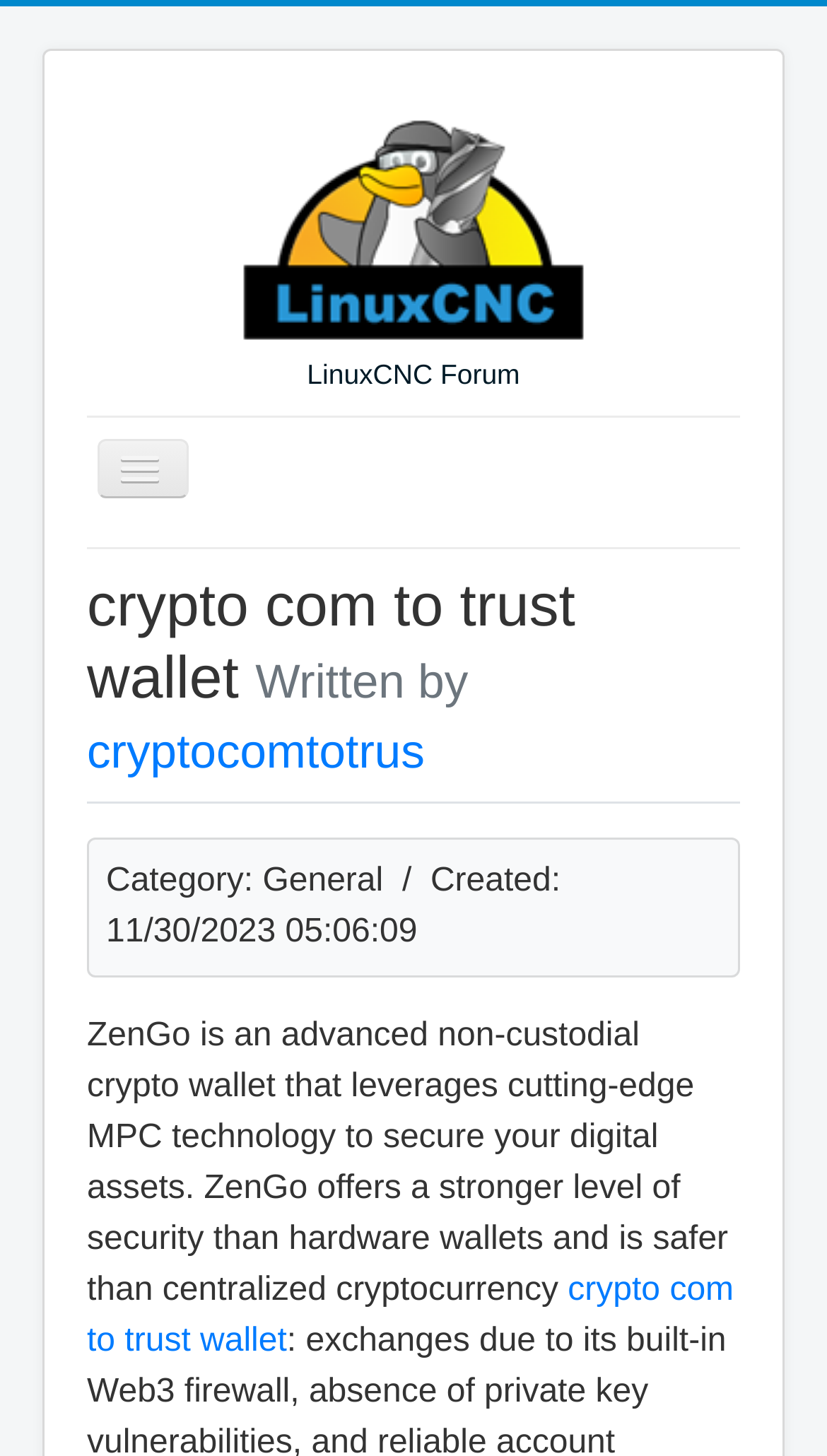Provide the bounding box for the UI element matching this description: "cryptocomtotrus".

[0.105, 0.498, 0.514, 0.535]